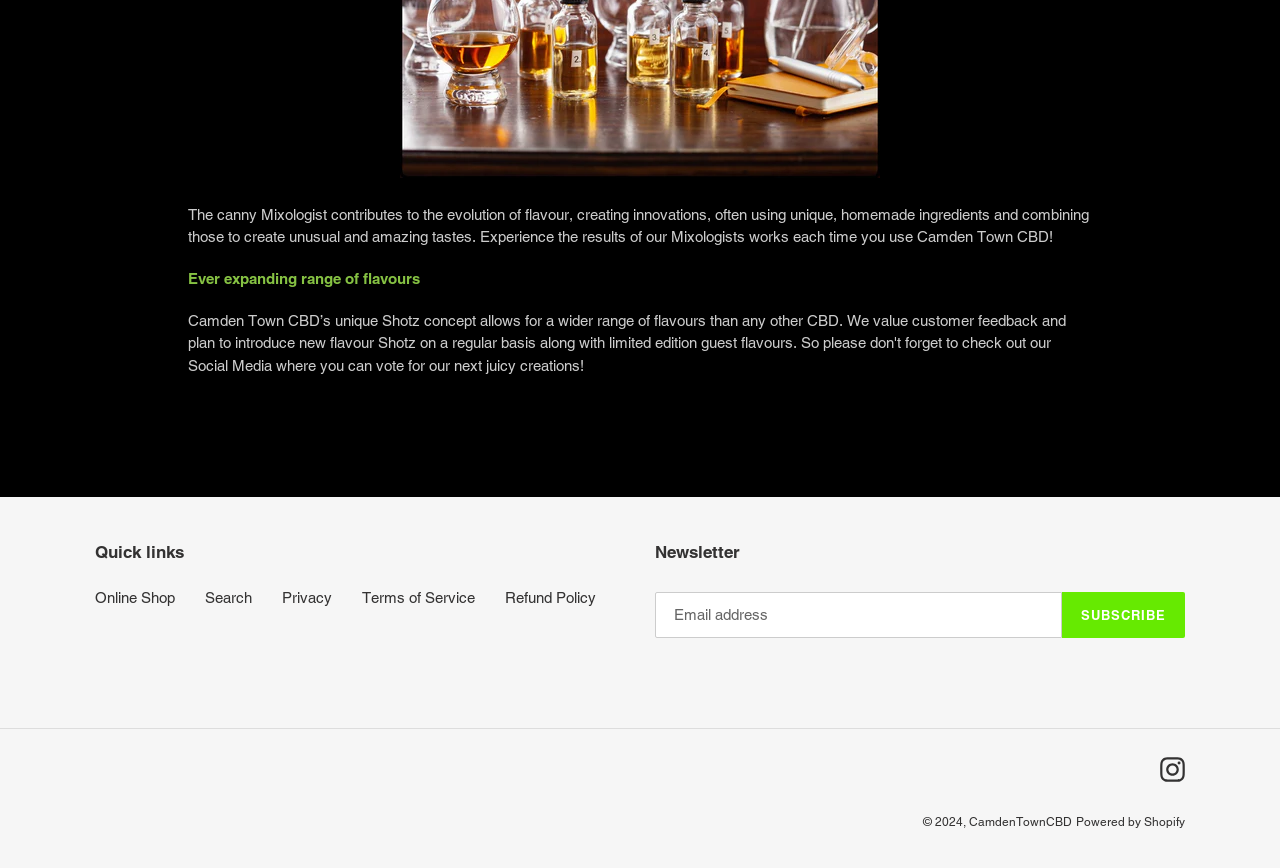Determine the bounding box coordinates for the area you should click to complete the following instruction: "Visit the online shop".

[0.074, 0.679, 0.137, 0.698]